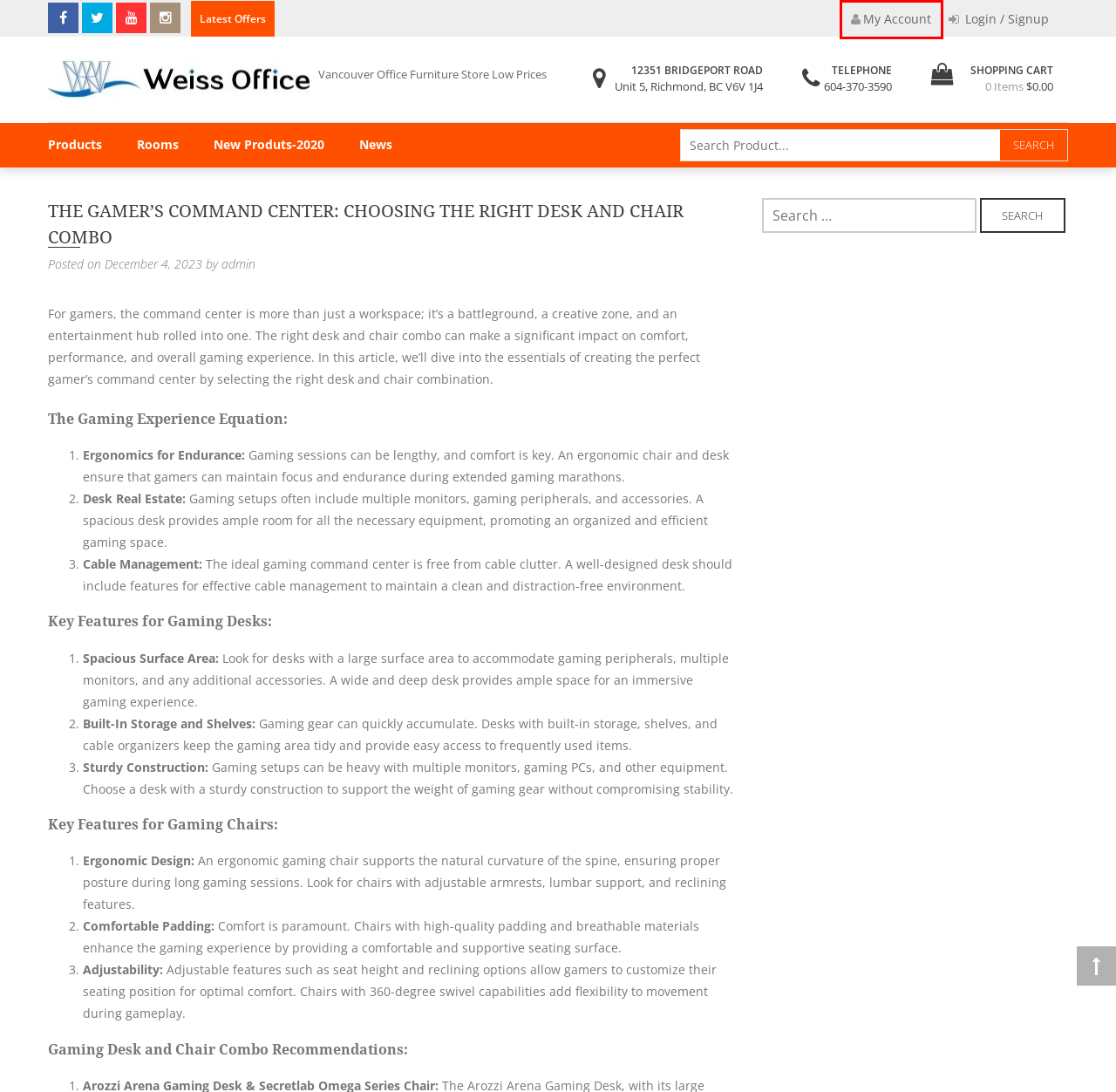You are provided with a screenshot of a webpage that has a red bounding box highlighting a UI element. Choose the most accurate webpage description that matches the new webpage after clicking the highlighted element. Here are your choices:
A. Shopping Cart – Weiss Office Furniture
B. Search Results for “Products-2020” – Weiss Office Furniture
C. Products – Weiss Office Furniture
D. December 4, 2023 – Weiss Office Furniture
E. Office furniture purchase – Weiss Office Furniture
F. Weiss Office Furniture – Vancouver Office Furniture Store Low Prices
G. admin – Weiss Office Furniture
H. My account – Weiss Office Furniture

H